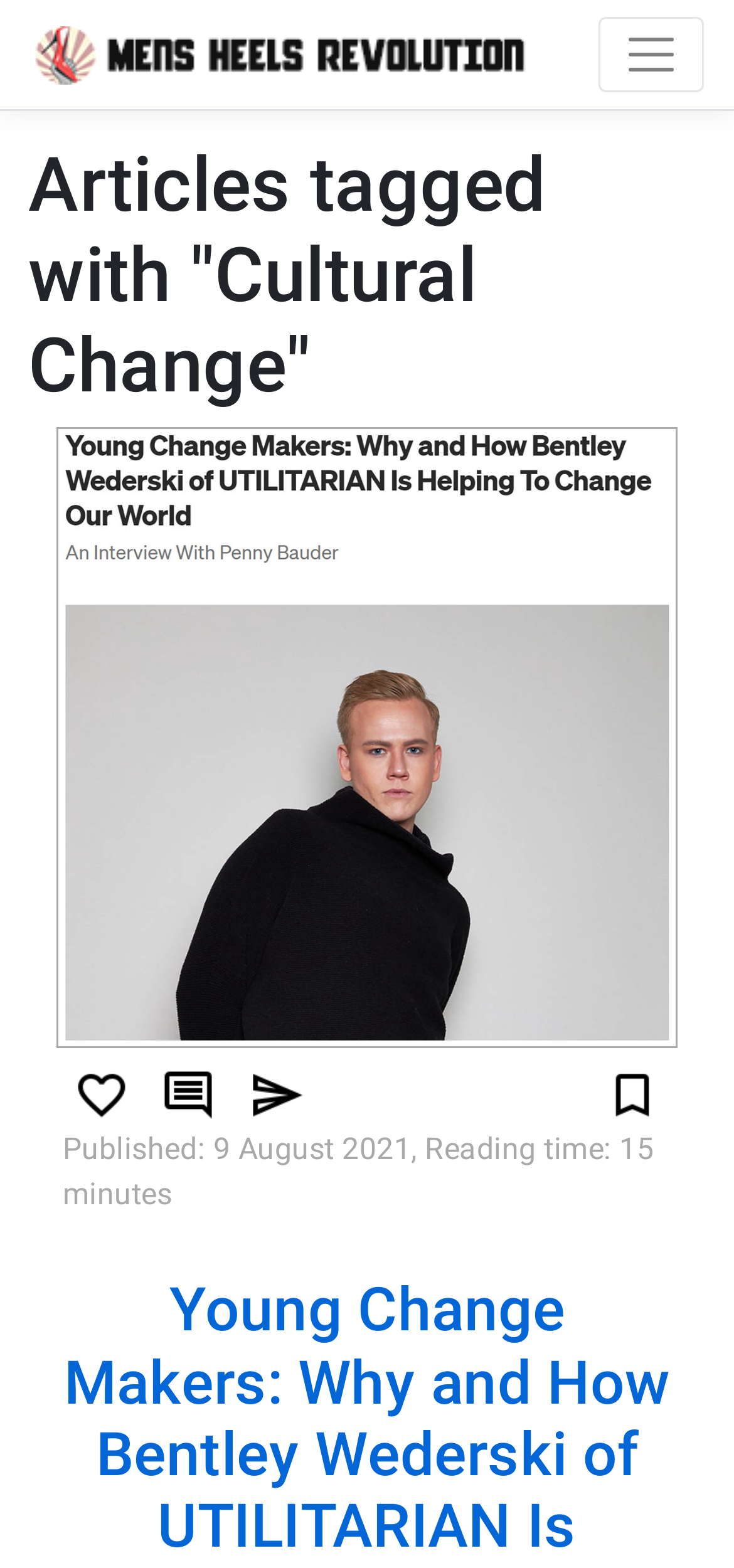Use a single word or phrase to answer the question: 
How many social media actions are available?

4